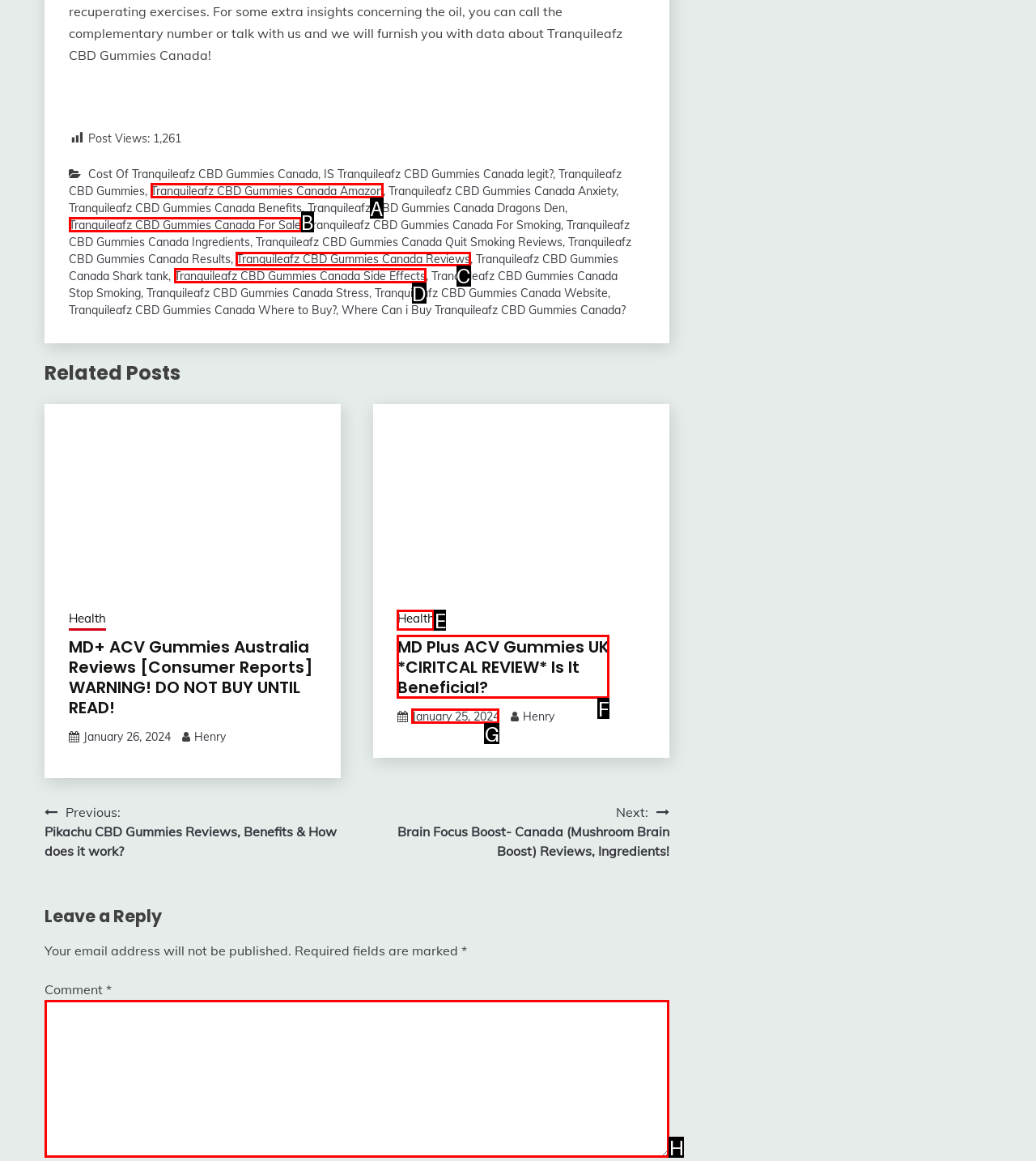Identify the letter of the UI element you should interact with to perform the task: Click on 'Tranquileafz CBD Gummies Canada Reviews'
Reply with the appropriate letter of the option.

C